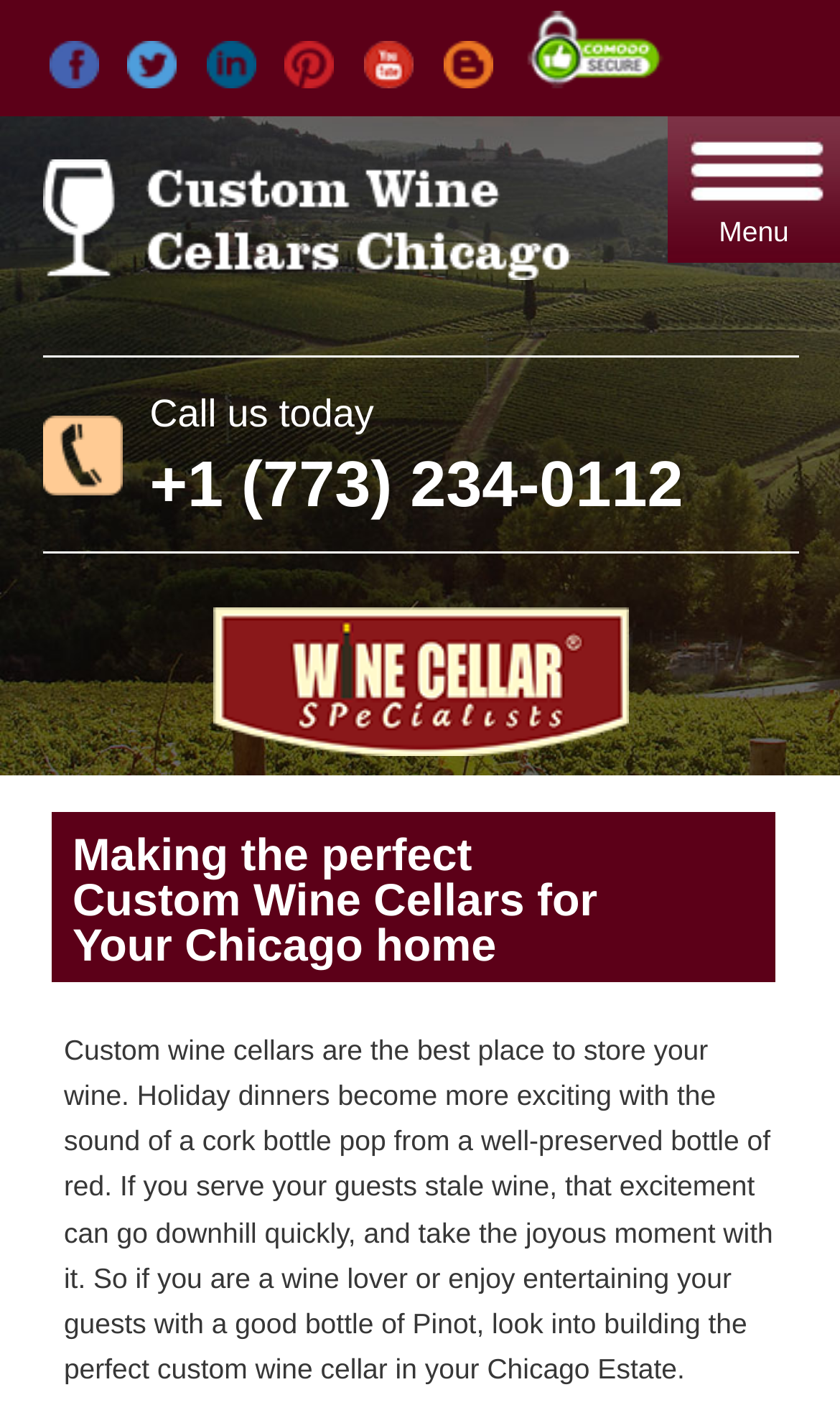Identify the bounding box coordinates of the clickable region required to complete the instruction: "Toggle menu". The coordinates should be given as four float numbers within the range of 0 and 1, i.e., [left, top, right, bottom].

None